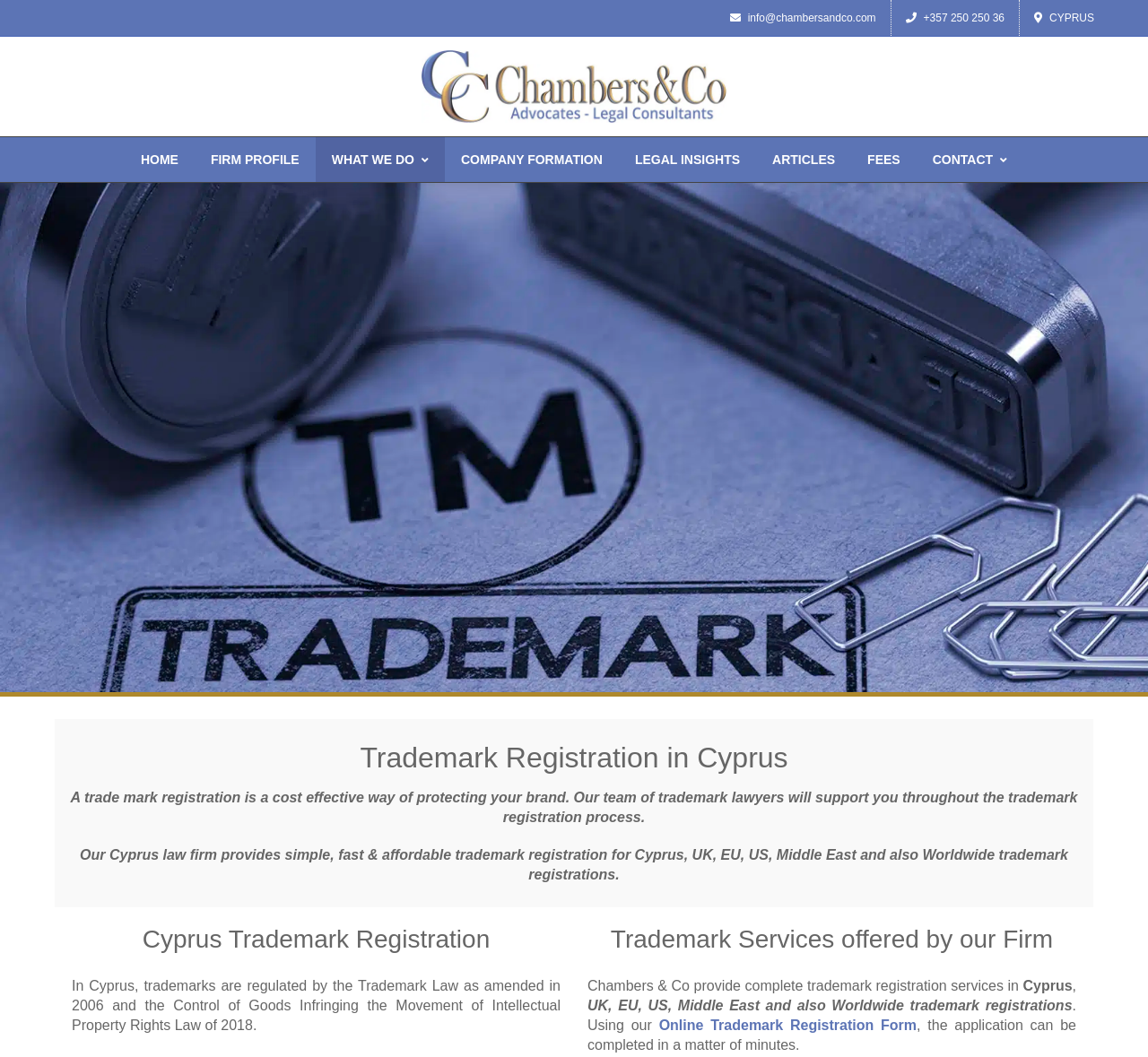Analyze the image and give a detailed response to the question:
What is the name of the law firm?

I found the name of the law firm by looking at the top-left corner of the webpage, where the logo and firm name are usually displayed. The name 'Chambers & Co' is written in a link element and is also displayed as an image.